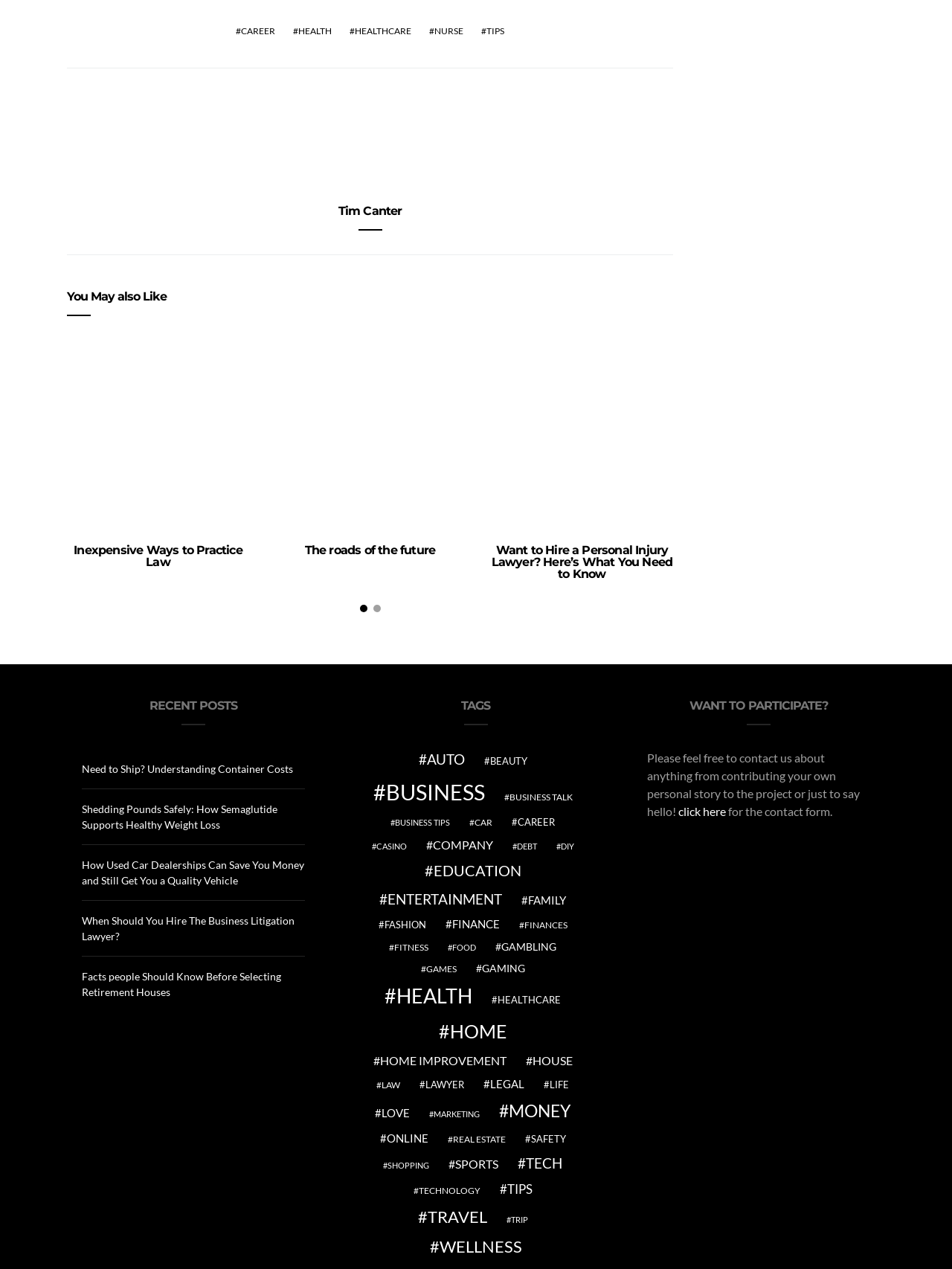What is the topic of the third article?
Please provide an in-depth and detailed response to the question.

The third article on the webpage has a heading element with the text 'The roads of the future', which suggests that this is the topic of the article.